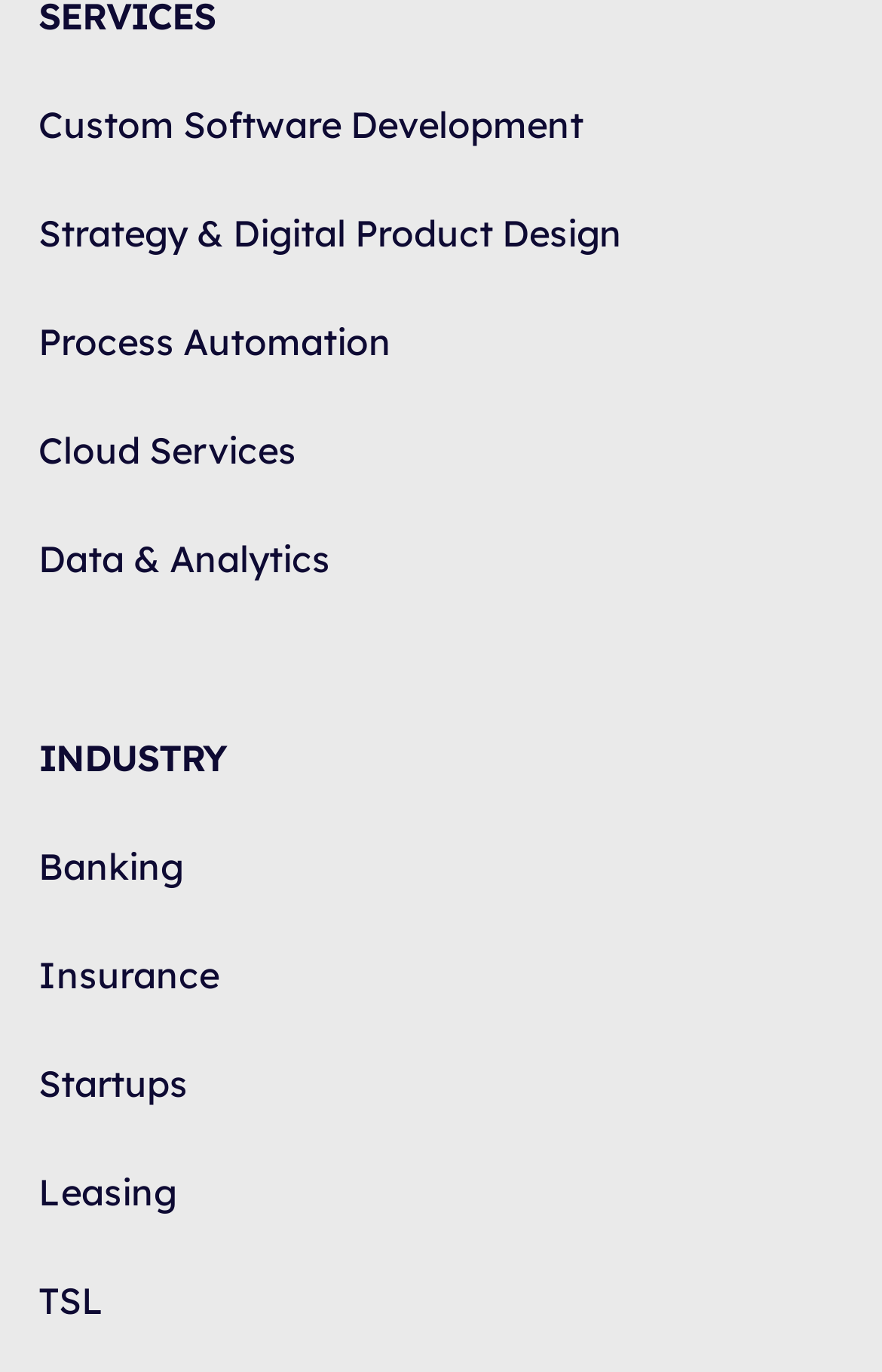Answer in one word or a short phrase: 
How many services are listed?

5